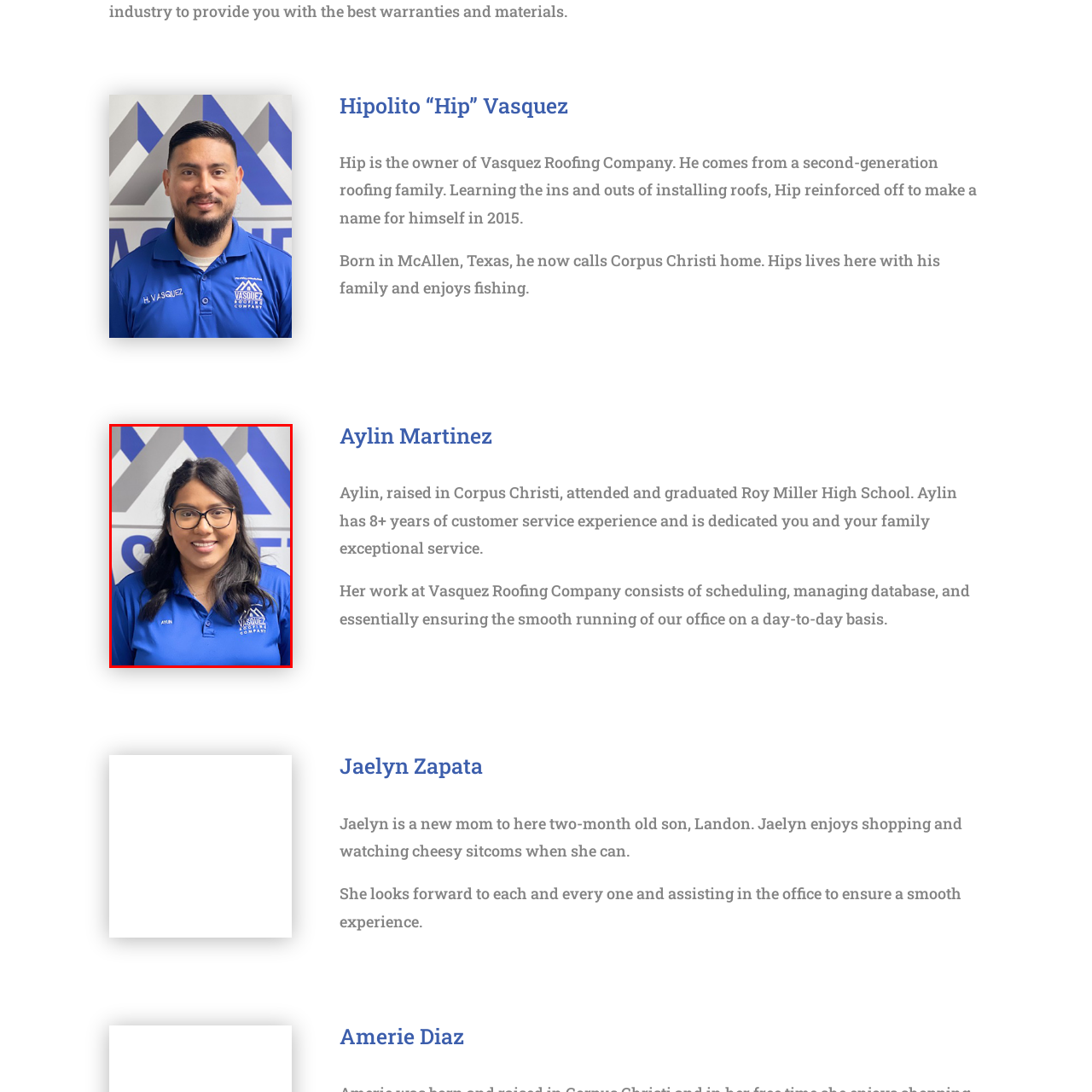Generate a thorough description of the part of the image enclosed by the red boundary.

The image features Aylin Martinez, a dedicated team member at Vasquez Roofing Company. Aylin is portrayed smiling, wearing a blue polo shirt emblazoned with the company logo and her name tag, "AYLIN." The background includes a prominent design featuring the company's branding, creating a professional yet welcoming atmosphere. Raised in Corpus Christi, Aylin boasts over eight years of customer service experience, ensuring exceptional service for families and clients alike. Her role at the company encompasses scheduling and managing the office's daily operations, reflecting her commitment to a seamless experience for everyone she assists.